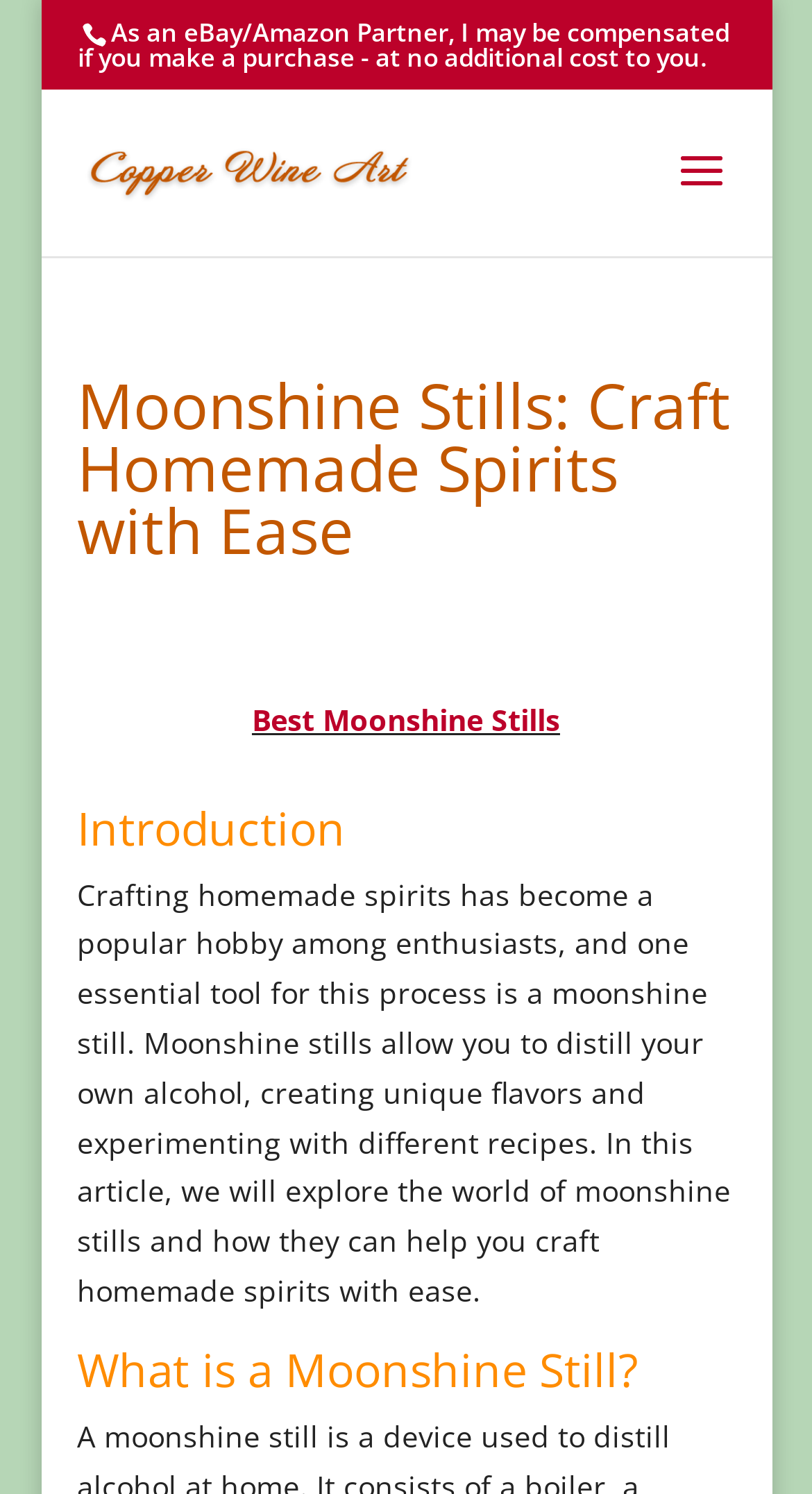Please find and generate the text of the main header of the webpage.

Moonshine Stills: Craft Homemade Spirits with Ease